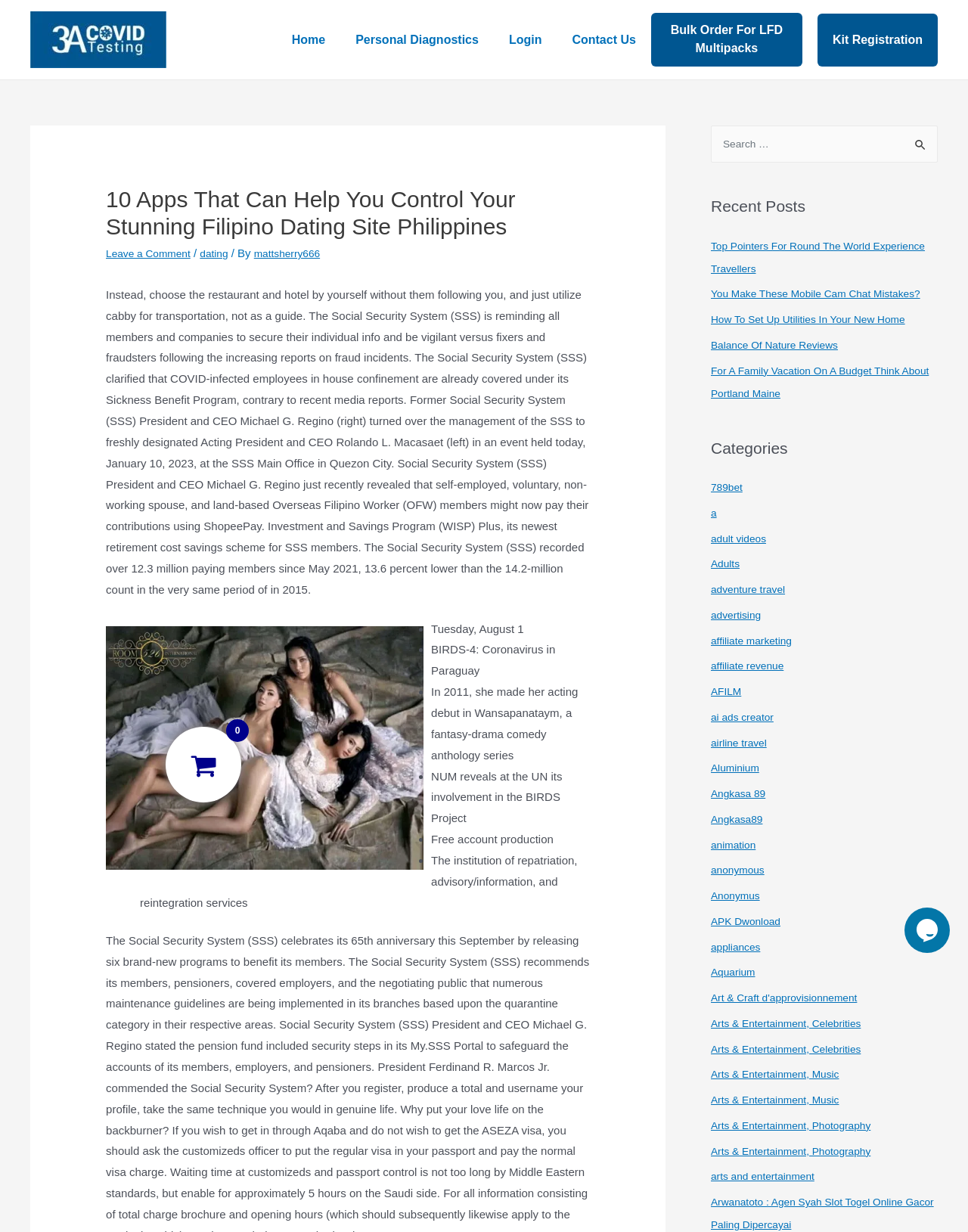Based on the element description contact form, identify the bounding box coordinates for the UI element. The coordinates should be in the format (top-left x, top-left y, bottom-right x, bottom-right y) and within the 0 to 1 range.

None